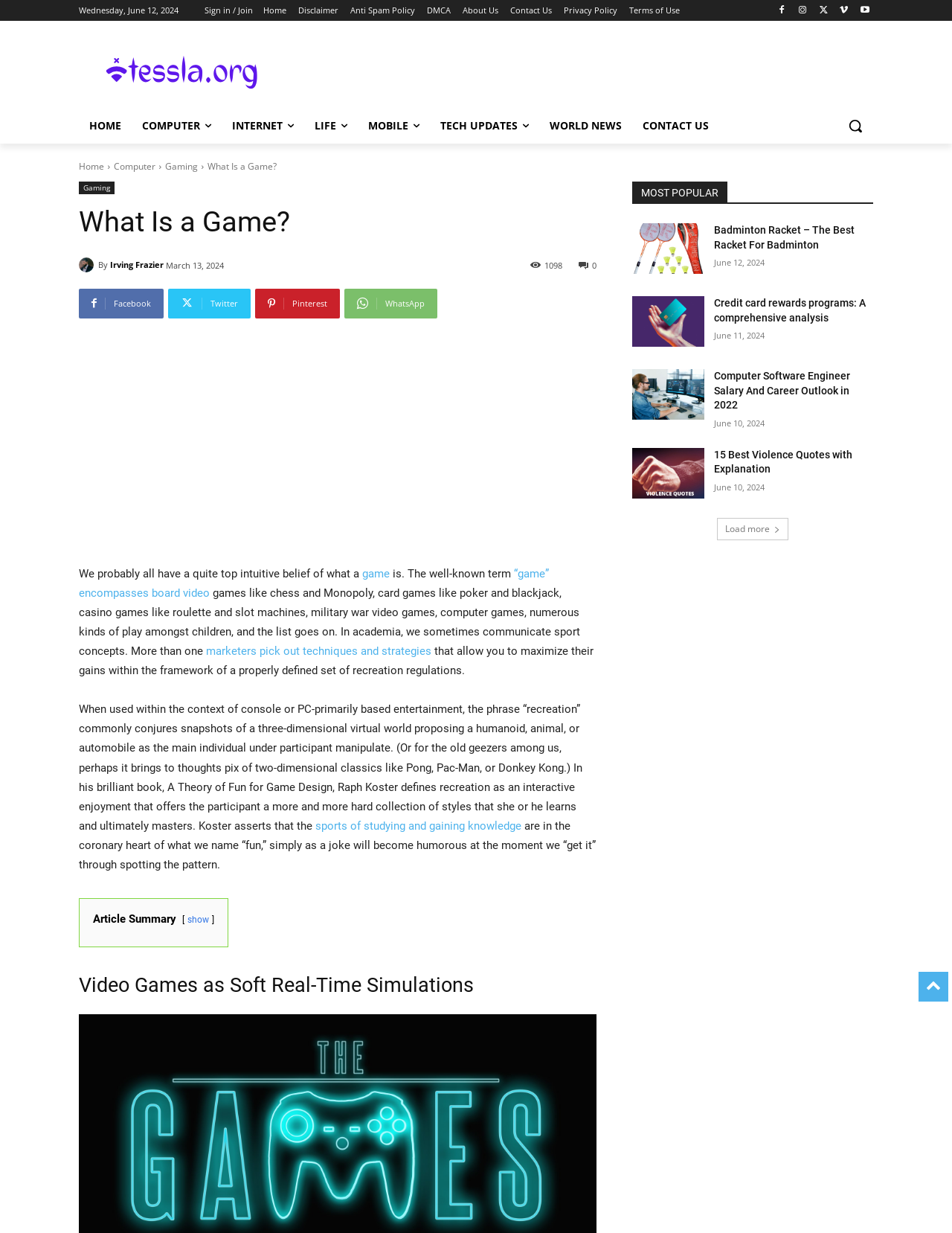Find the bounding box coordinates of the element I should click to carry out the following instruction: "Search for something".

[0.88, 0.088, 0.917, 0.116]